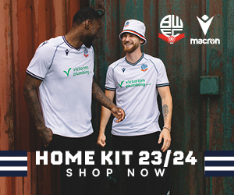Explain the image with as much detail as possible.

The image showcases two football players dressed in the new home kit for the 2023/24 season of Bolton Wanderers FC. They are standing in a casual pose, enjoying a light-hearted interaction in front of a textured backdrop that adds a vibrant touch to the scene. The players are wearing sleek, white jerseys adorned with the 'Victorian Plumbing' logo, emphasizing the team's sponsorship. One player sports a bucket hat that complements the kit, enhancing the laid-back vibe. Above them, the club's crest is prominently displayed alongside the Macron logo, indicating the kit's official supplier. A bold banner at the bottom reads "HOME KIT 23/24" along with "SHOP NOW," inviting fans to purchase the new gear.